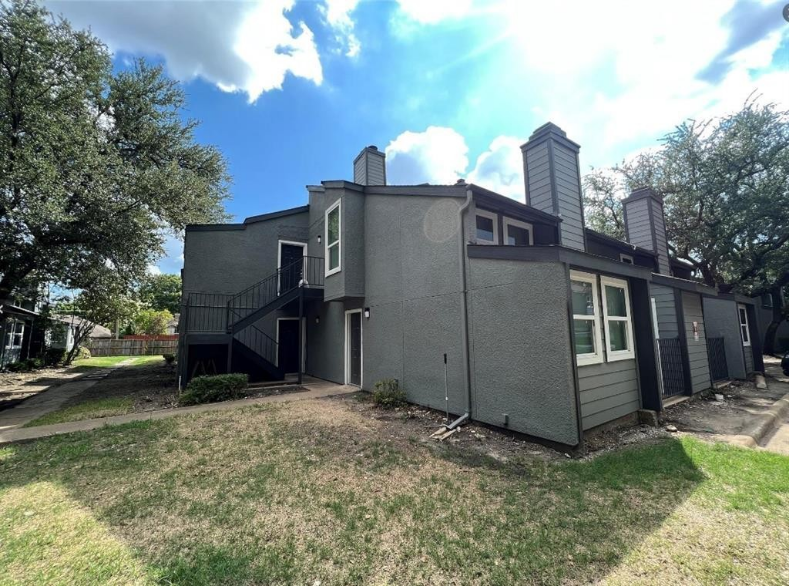Provide an extensive narrative of what is shown in the image.

The image showcases a charming multi-unit property for sale in Dallas, Texas, emphasizing its appeal to real estate investors. This particular unit features a contemporary exterior with a combination of textured gray siding and stylish architectural details. The property is set in a desirable community, highlighting the spacious living area with a cozy ambiance, perfect for winter nights. 

An external staircase leads to the upper level, enhancing accessibility and inviting outdoor moments. Sunlight filters through bright windows, illuminating the inviting surroundings, which include well-maintained landscaping. The unit's position within a vibrant neighborhood showcases a perfect blend of comfort and opportunity, making it an attractive choice for potential tenants or homeowners looking to invest.